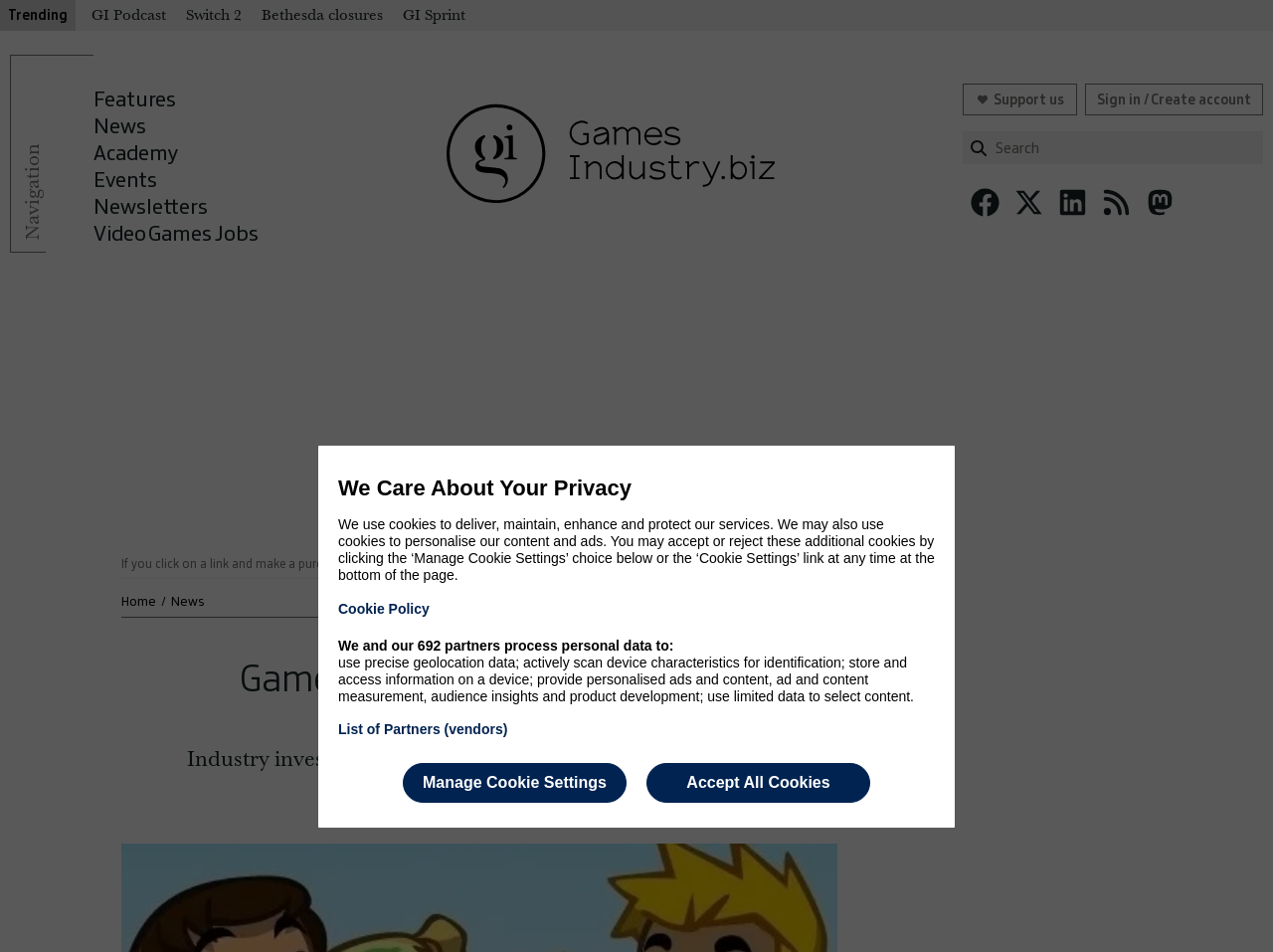Answer the question in a single word or phrase:
What is the current trend?

Game start-ups